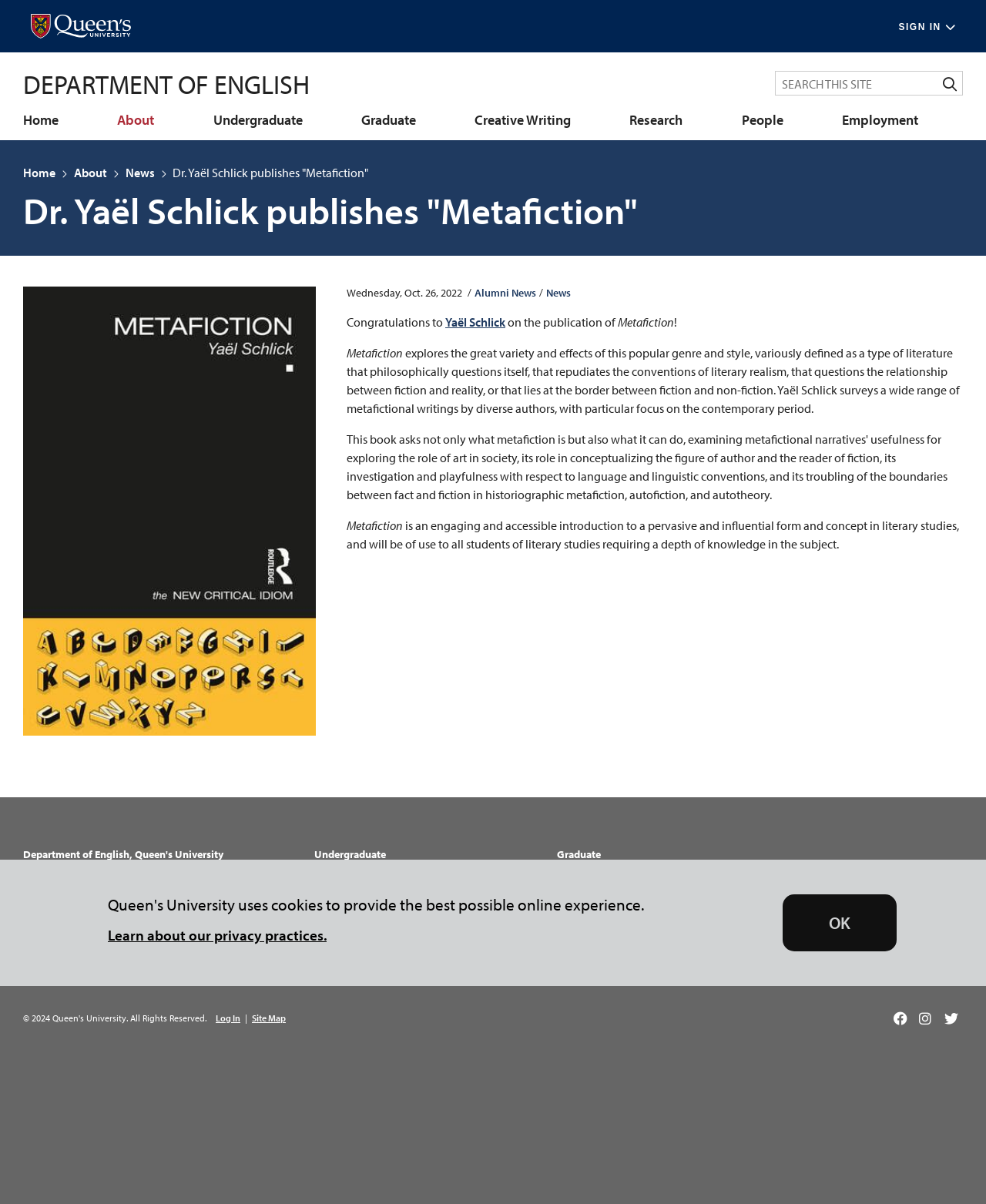Please extract the title of the webpage.

Dr. Yaël Schlick publishes "Metafiction"